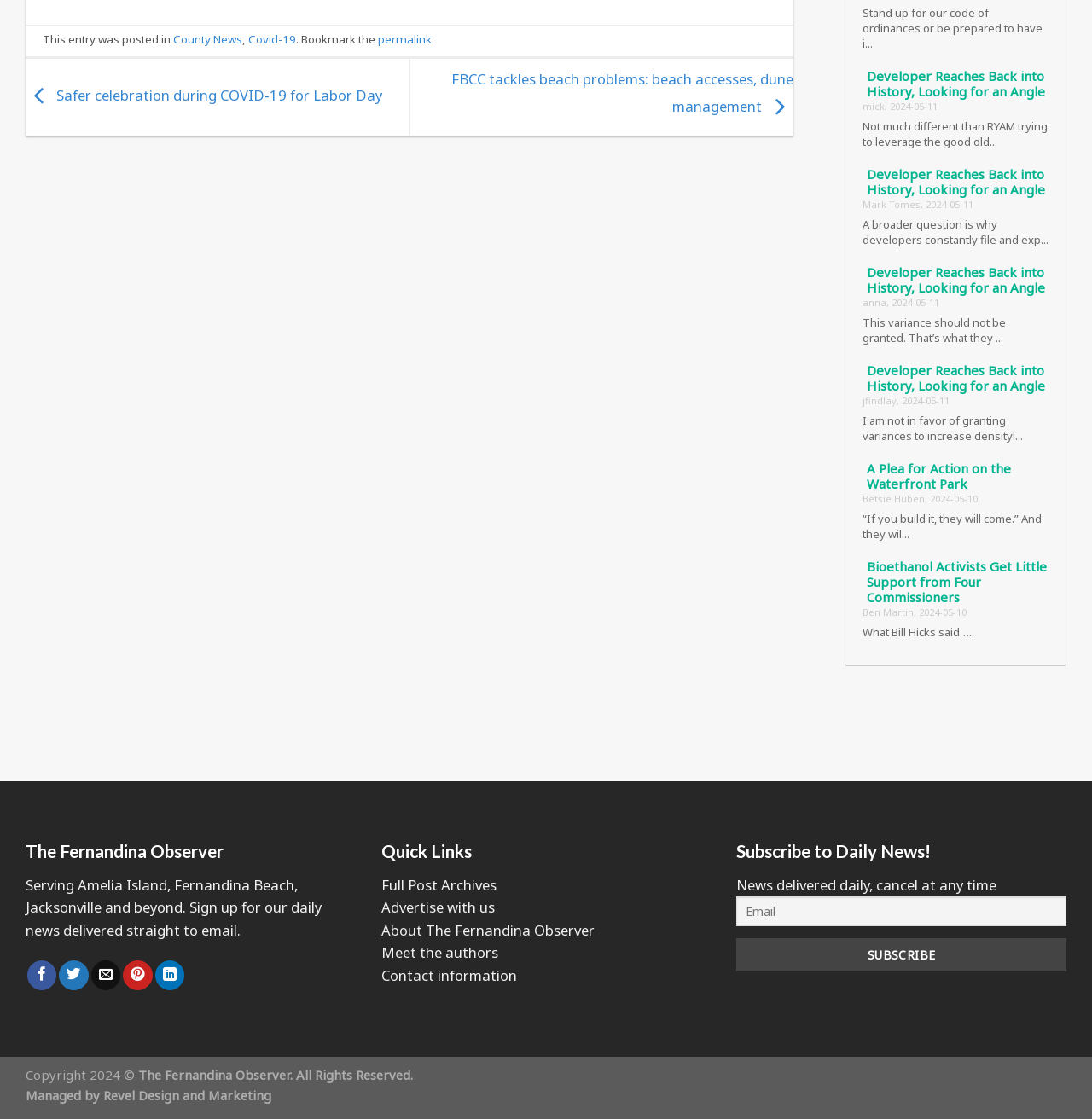What can be done with the articles on this website?
Using the image as a reference, answer the question in detail.

I found the answer by examining the links at the bottom of the webpage, which include 'Share on Facebook', 'Share on Twitter', 'Email to a Friend', and other social media sharing options, indicating that users can share the articles on this website with others.